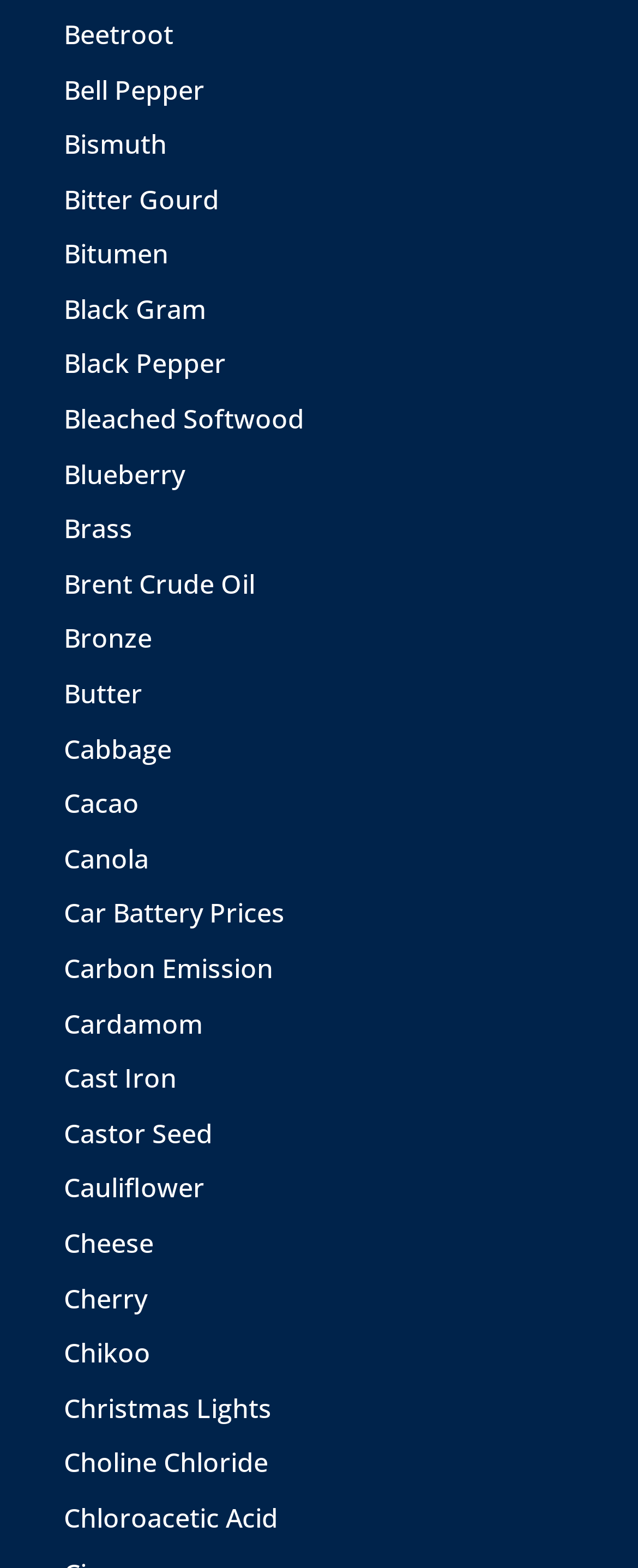Locate the bounding box coordinates of the element you need to click to accomplish the task described by this instruction: "check Cast Iron".

[0.1, 0.676, 0.277, 0.699]